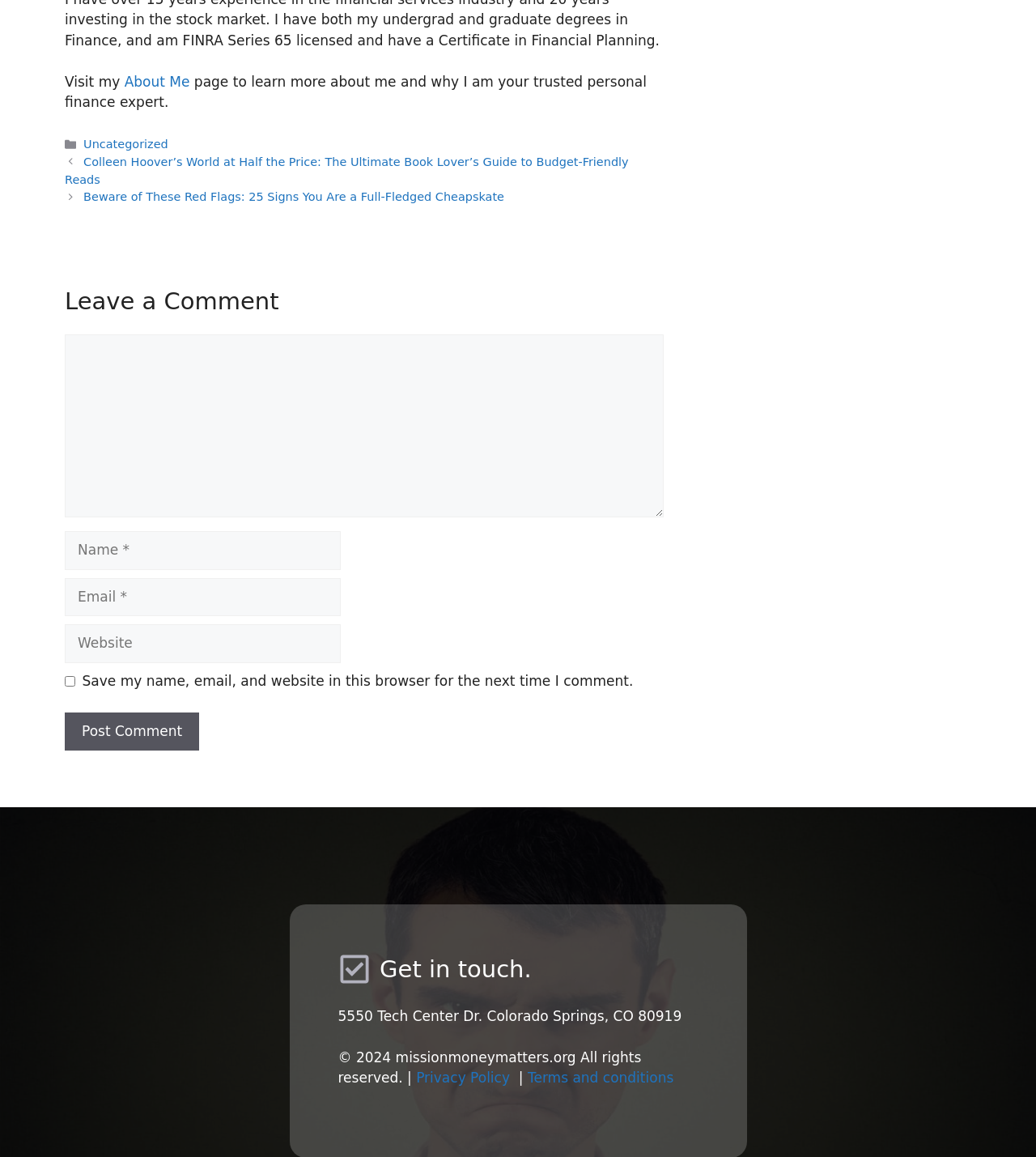Based on the visual content of the image, answer the question thoroughly: How many navigation links are available in the 'Single Post' section?

In the 'Single Post' section, there are two navigation links: 'Previous' and 'Next', which allow users to navigate between posts.